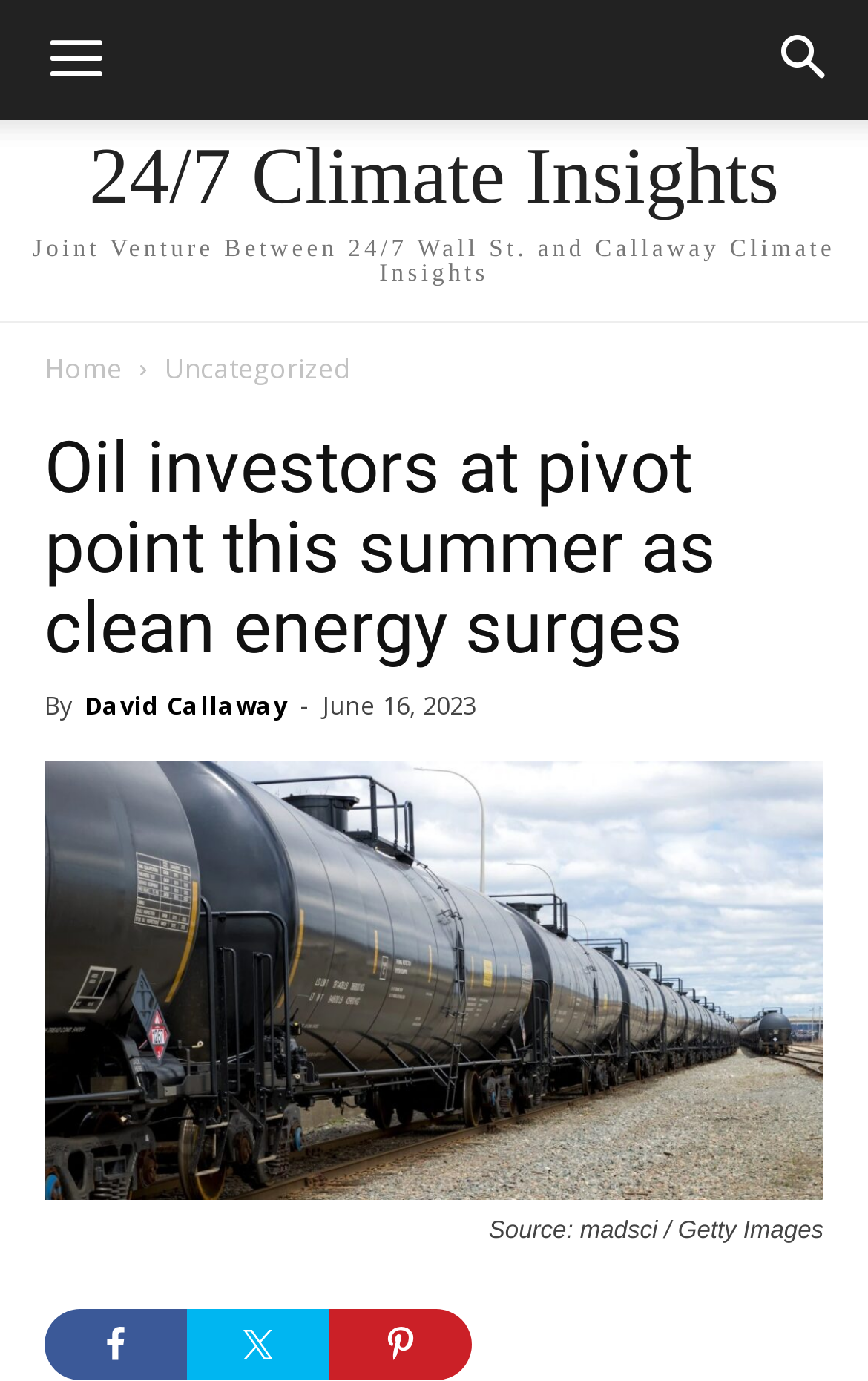Who wrote the article?
Answer the question with a single word or phrase by looking at the picture.

David Callaway